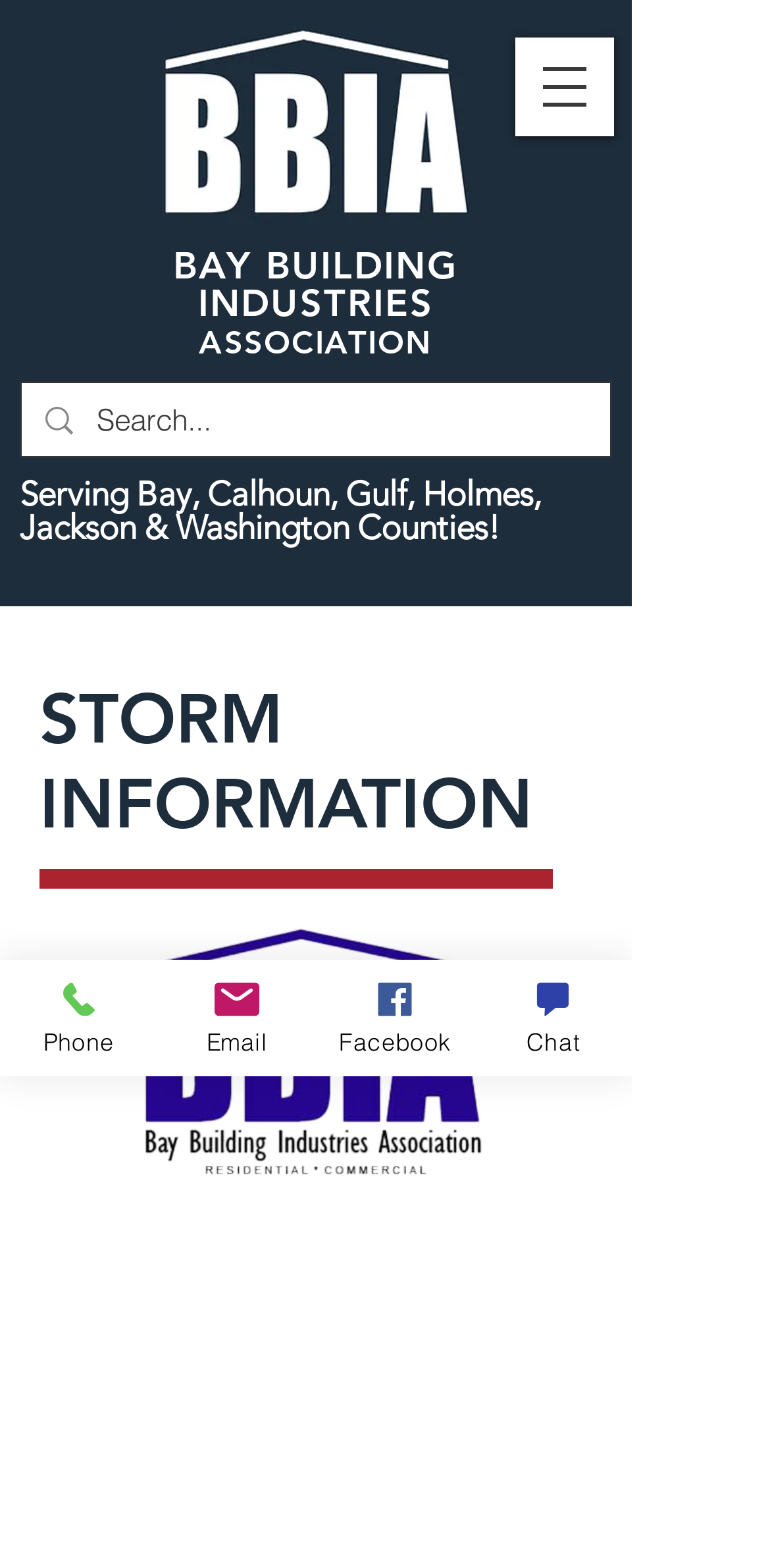Please identify the bounding box coordinates of the clickable area that will fulfill the following instruction: "Call BBIA for storm information". The coordinates should be in the format of four float numbers between 0 and 1, i.e., [left, top, right, bottom].

[0.392, 0.94, 0.597, 0.96]